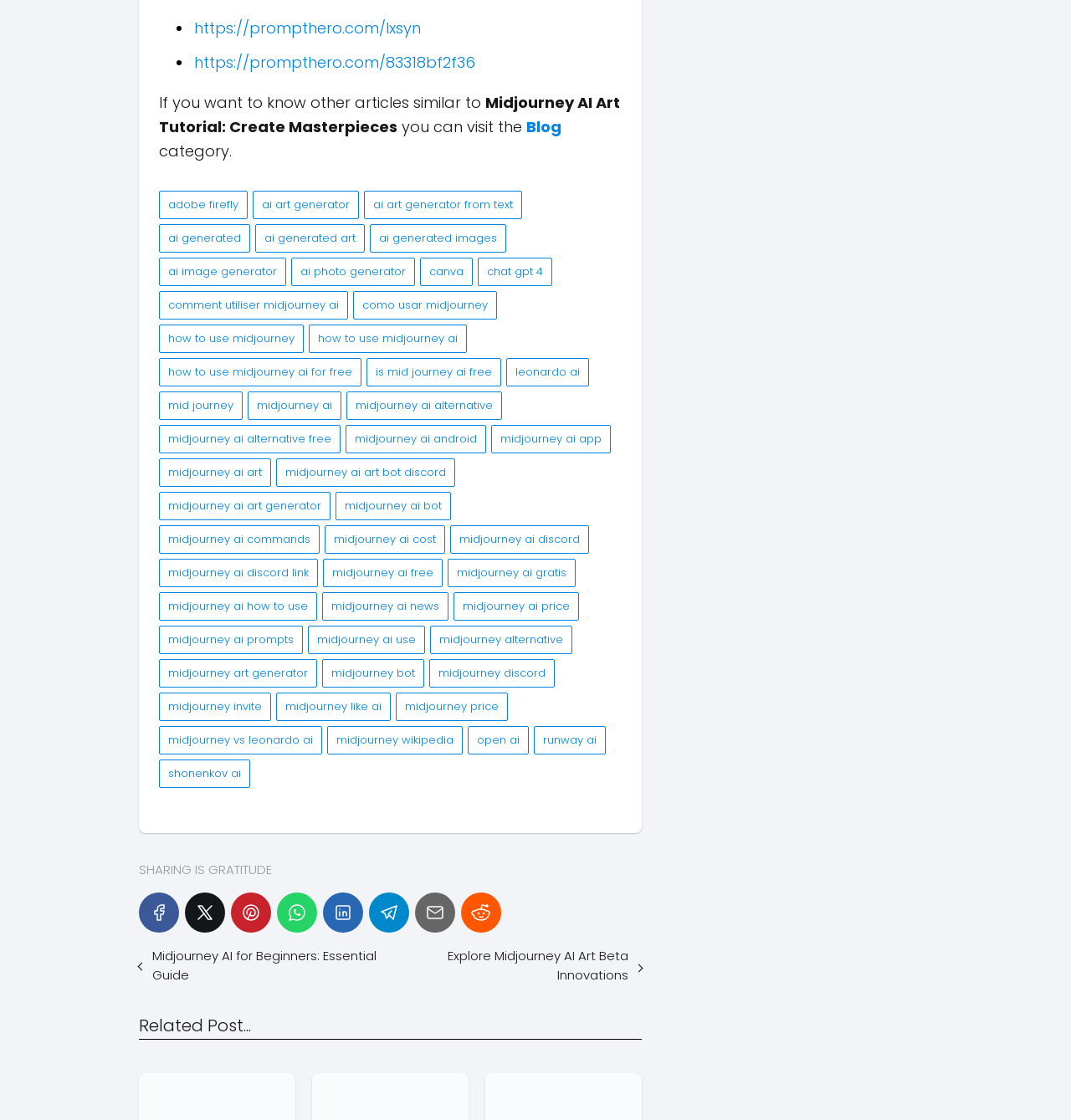Examine the screenshot and answer the question in as much detail as possible: What is the category of the article 'Midjourney AI Art Tutorial: Create Masterpieces'?

The article 'Midjourney AI Art Tutorial: Create Masterpieces' is categorized under 'Blog', as indicated by the link 'Blog' near the article title.